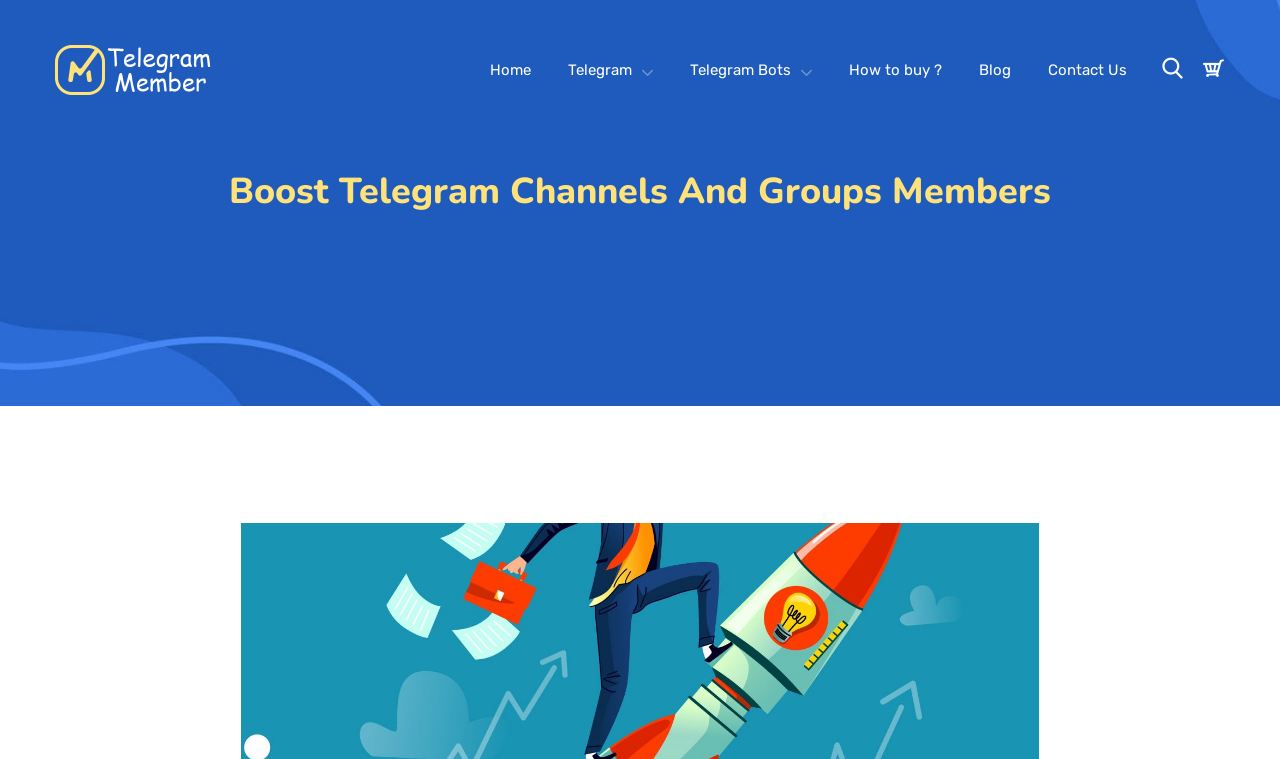Given the element description, predict the bounding box coordinates in the format (top-left x, top-left y, bottom-right x, bottom-right y), using floating point numbers between 0 and 1: Telegram Bots

[0.539, 0.07, 0.634, 0.115]